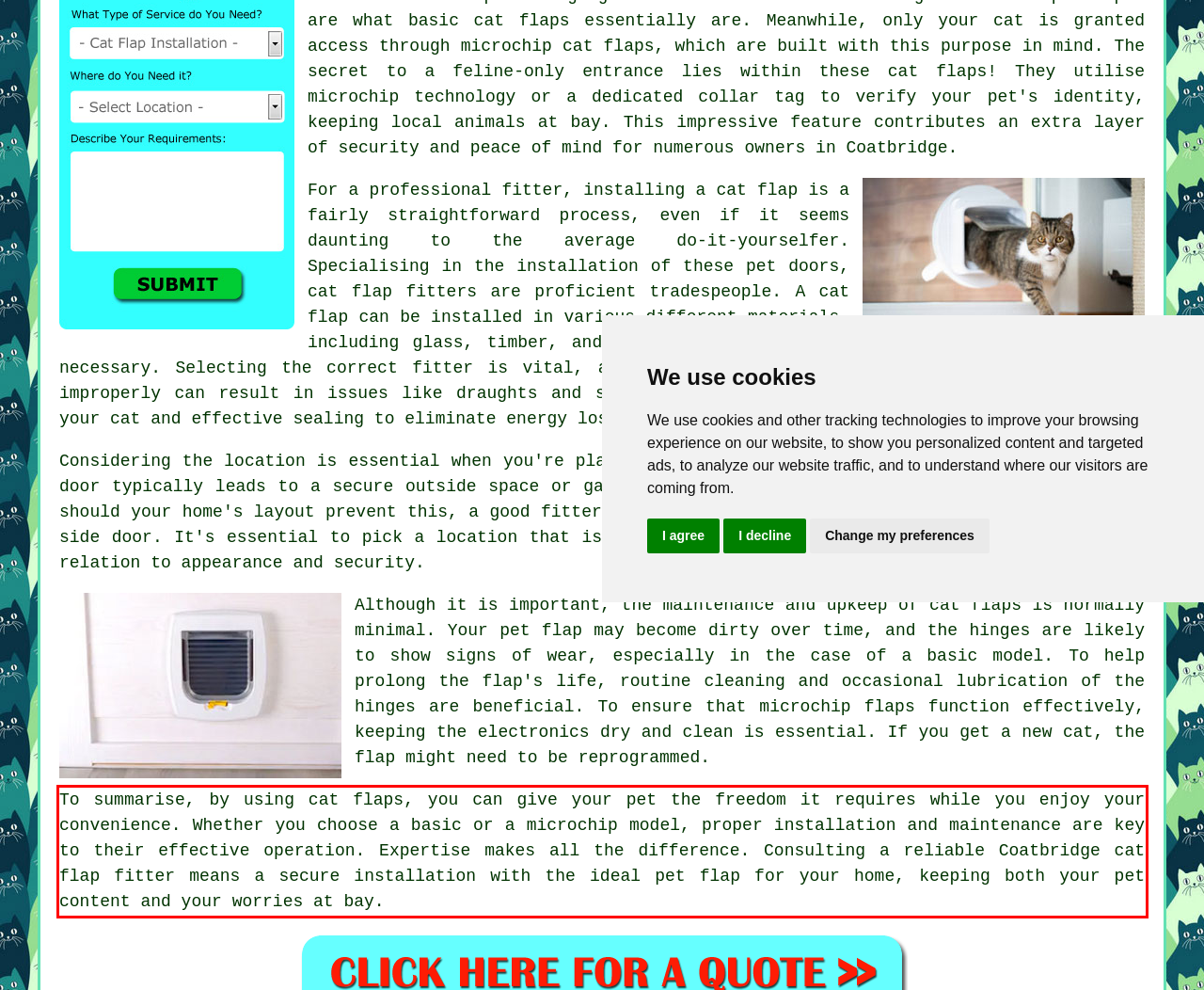Please take the screenshot of the webpage, find the red bounding box, and generate the text content that is within this red bounding box.

To summarise, by using cat flaps, you can give your pet the freedom it requires while you enjoy your convenience. Whether you choose a basic or a microchip model, proper installation and maintenance are key to their effective operation. Expertise makes all the difference. Consulting a reliable Coatbridge cat flap fitter means a secure installation with the ideal pet flap for your home, keeping both your pet content and your worries at bay.